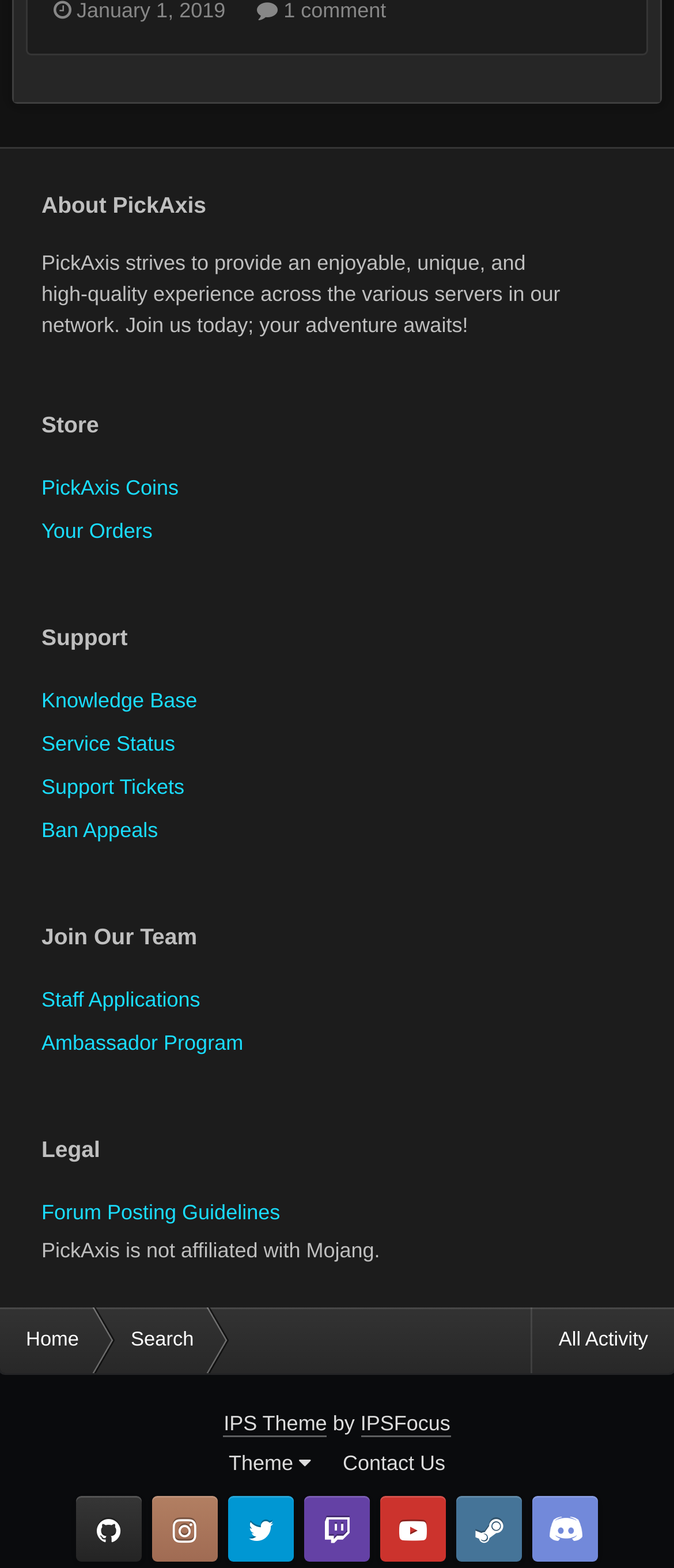Determine the bounding box coordinates of the clickable region to follow the instruction: "Apply for Staff".

[0.062, 0.624, 0.297, 0.652]